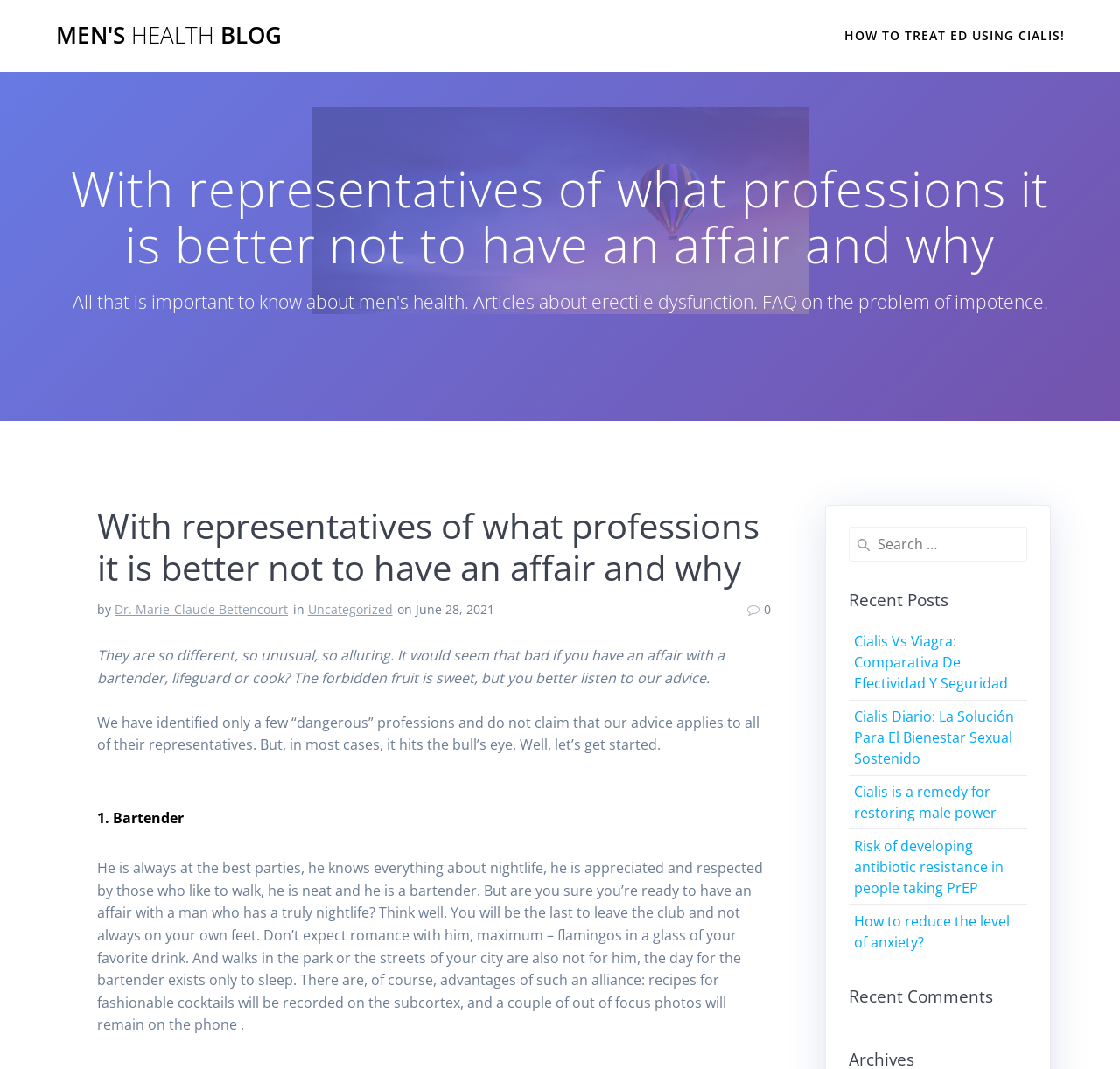Using the element description: "Privacy Policy", determine the bounding box coordinates. The coordinates should be in the format [left, top, right, bottom], with values between 0 and 1.

None